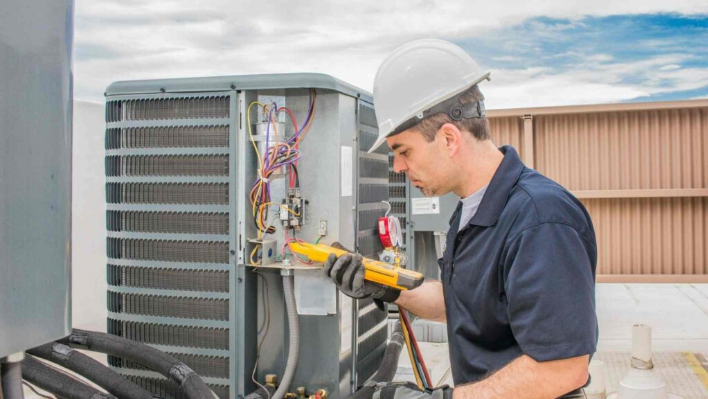From the image, can you give a detailed response to the question below:
Is the HVAC unit located indoors or outdoors?

The HVAC unit is positioned outdoors against a backdrop of a cloudy sky, indicating that it is located outside a building or a house.